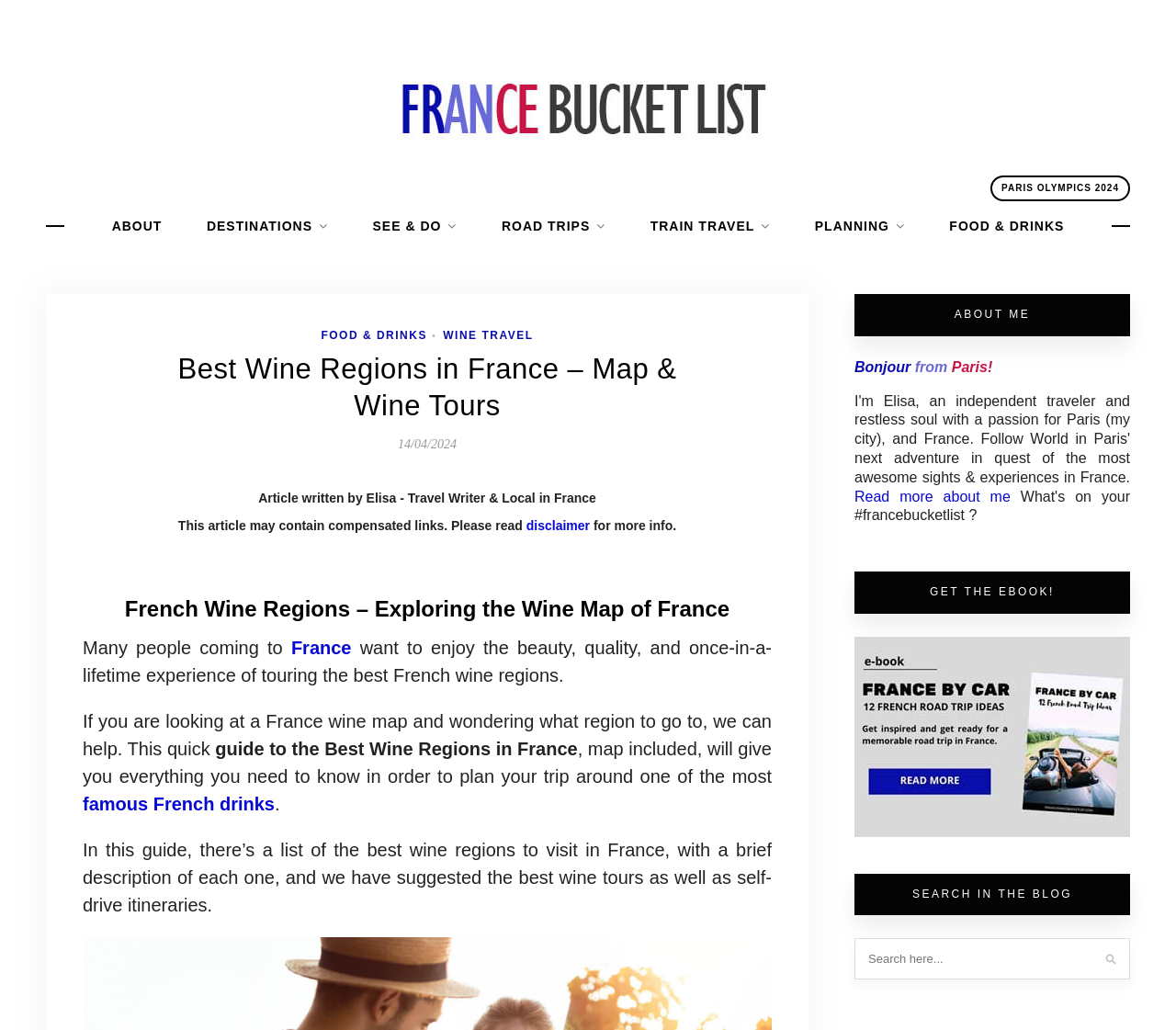Locate the bounding box coordinates of the area that needs to be clicked to fulfill the following instruction: "Search for English". The coordinates should be in the format of four float numbers between 0 and 1, namely [left, top, right, bottom].

None